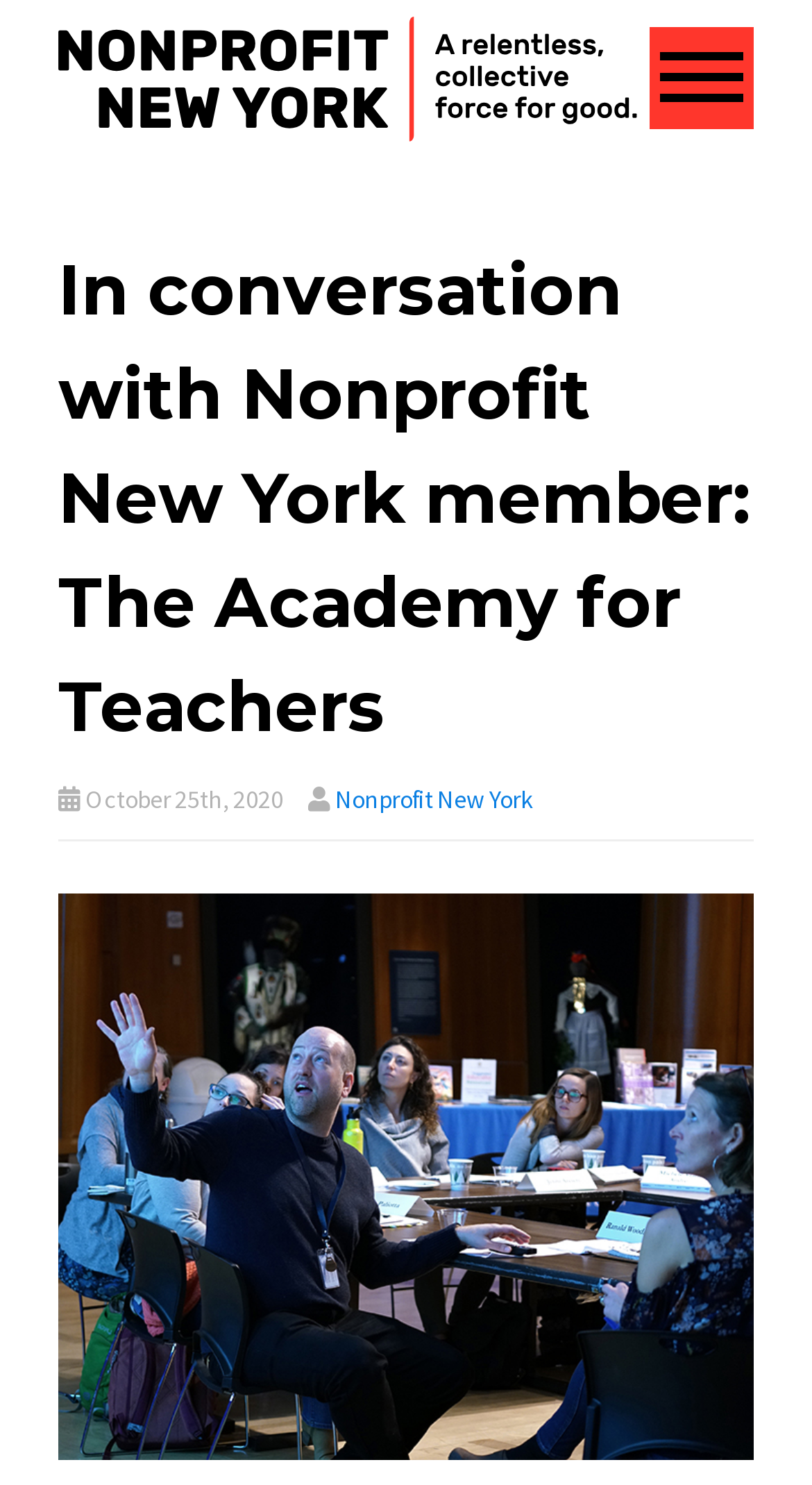Provide the bounding box coordinates for the UI element described in this sentence: "anime". The coordinates should be four float values between 0 and 1, i.e., [left, top, right, bottom].

None